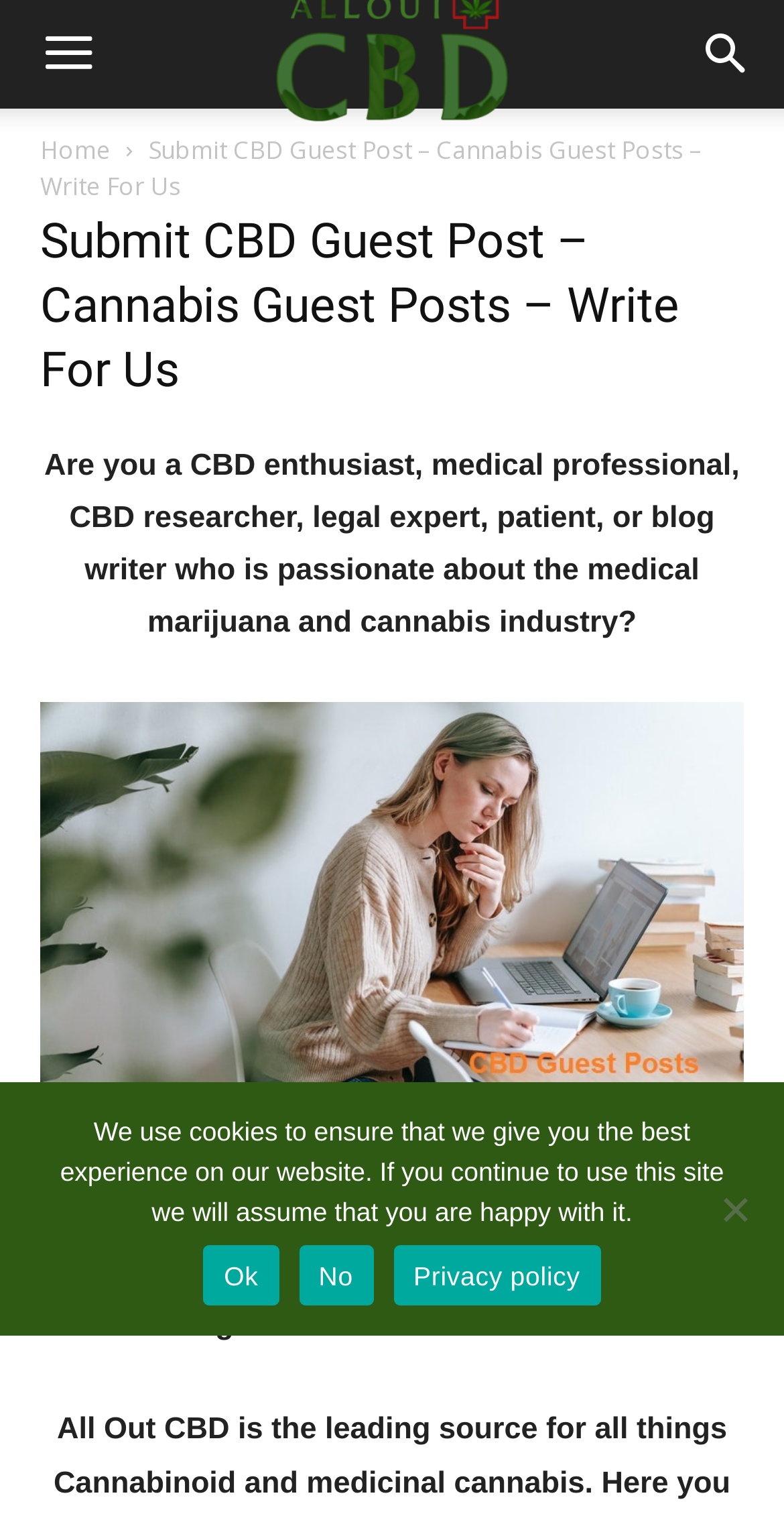Offer a detailed account of what is visible on the webpage.

The webpage is a guest posting platform for CBD and cannabis-related articles. At the top left, there is a link with an icon, and at the top right, there is another link with a different icon. Below these icons, there is a link to the "Home" page. 

Next to the "Home" link, there is a heading that reads "Submit CBD Guest Post – Cannabis Guest Posts – Write For Us". This heading is followed by a paragraph of text that describes the target audience for guest posting, including CBD enthusiasts, medical professionals, and bloggers. 

Below this text, there is an image related to content writing for CBD. Further down, there is another paragraph of text that invites users to share informative articles with the website's readers. 

At the bottom of the page, there is a cookie notice dialog box that is not currently in focus. The dialog box informs users that the website uses cookies to ensure the best experience and provides options to "Ok", "No", or view the "Privacy policy". There is also a "No" button at the bottom right of the page, which seems to be related to the cookie notice.